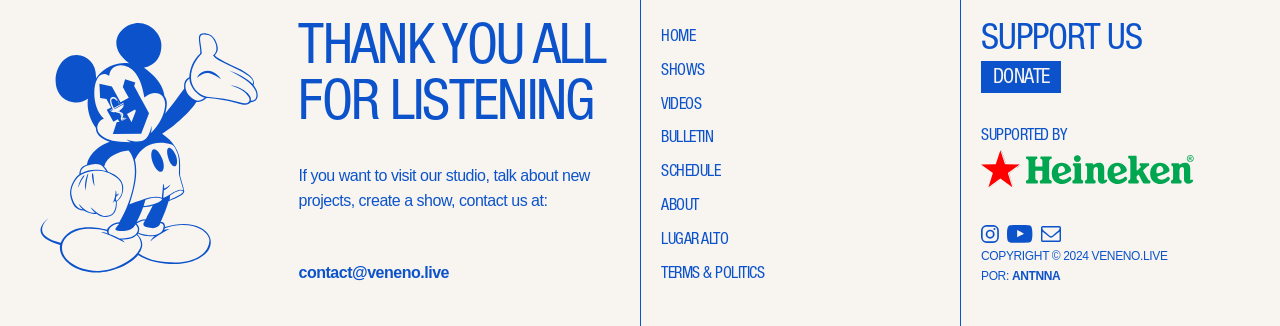What is the name of the supported brand?
Answer the question based on the image using a single word or a brief phrase.

Heineken